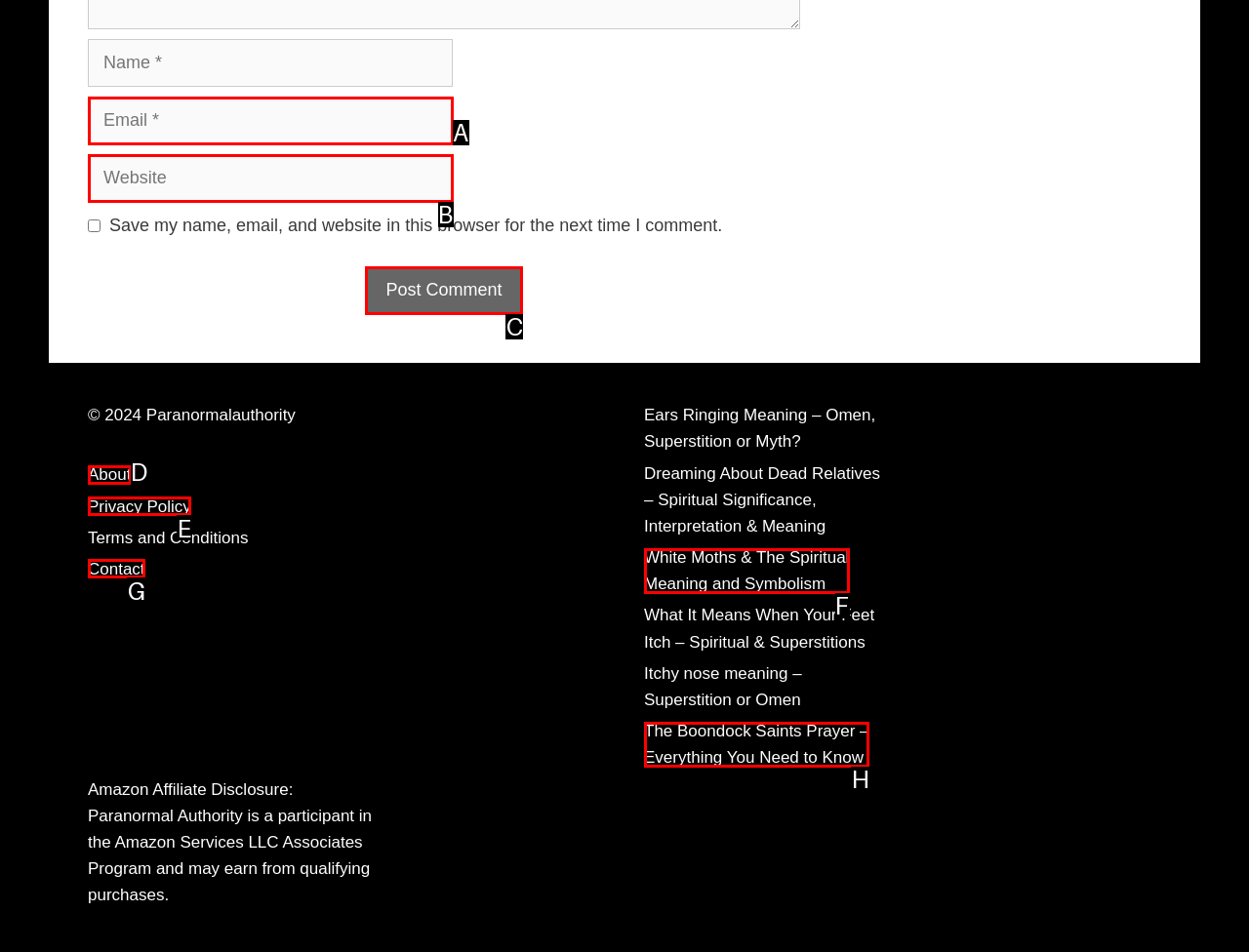Using the provided description: parent_node: Comment name="email" placeholder="Email *", select the HTML element that corresponds to it. Indicate your choice with the option's letter.

A